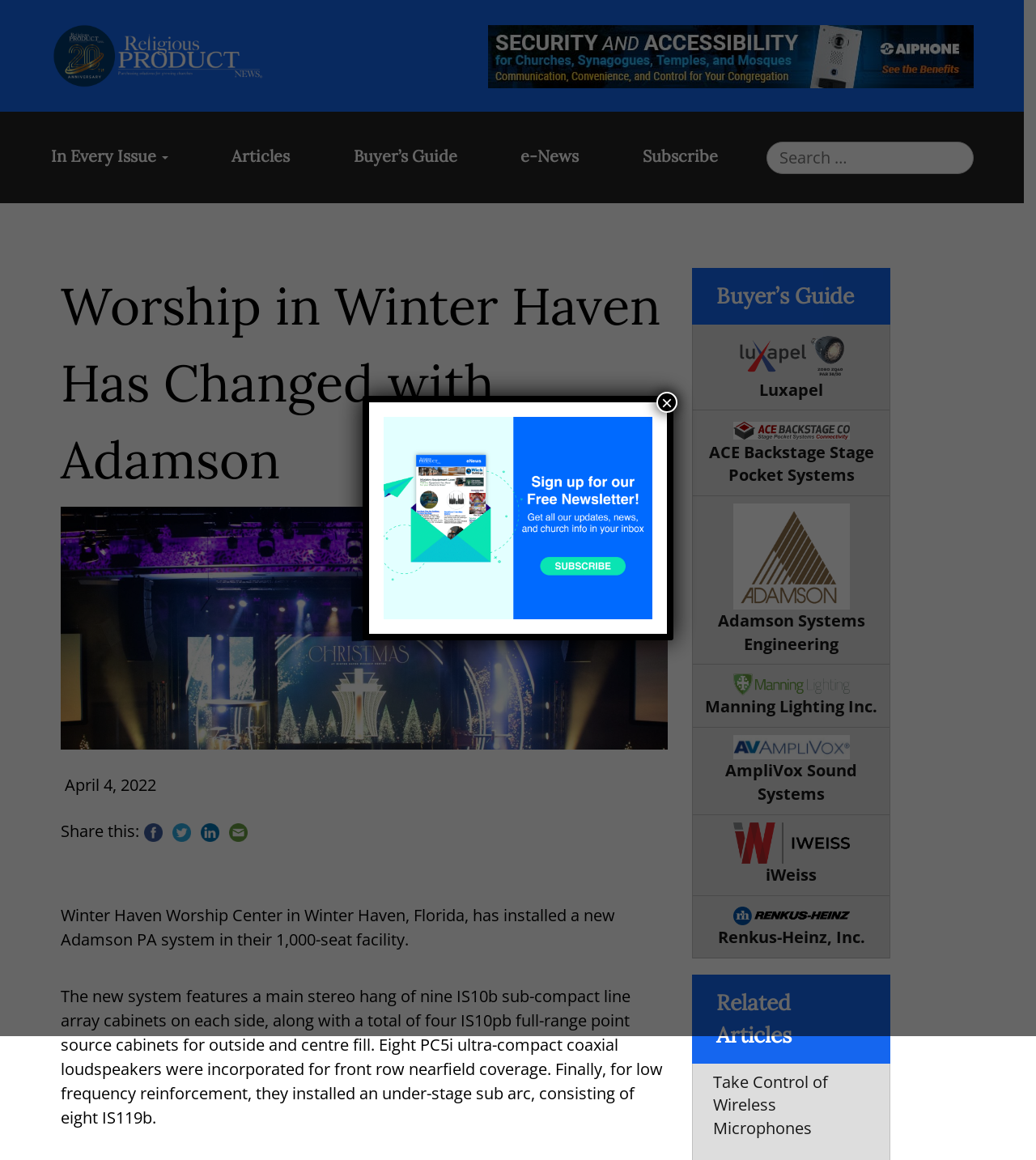Please identify the bounding box coordinates for the region that you need to click to follow this instruction: "Click on the 'Foundations' link".

[0.056, 0.12, 0.168, 0.144]